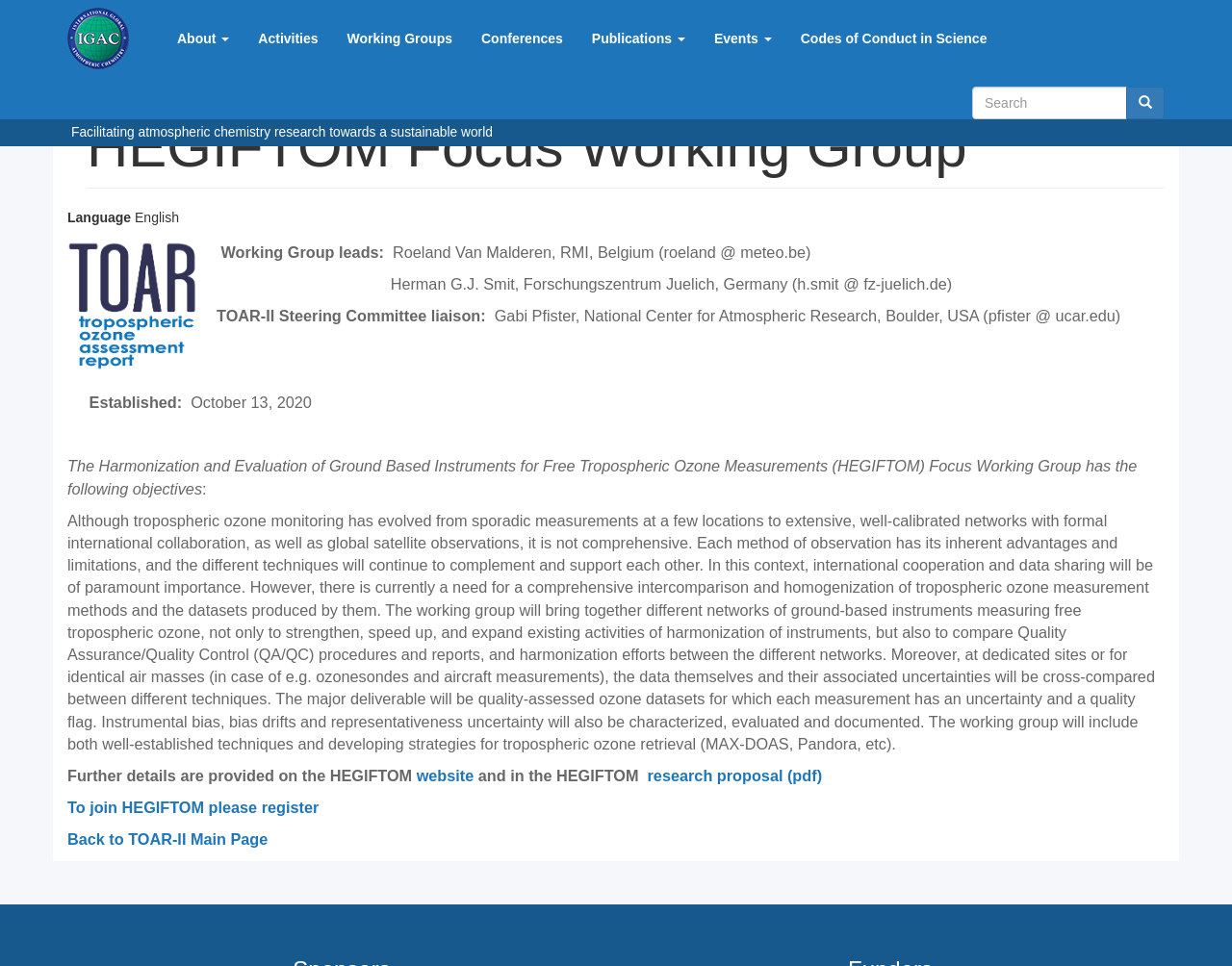Please specify the bounding box coordinates of the area that should be clicked to accomplish the following instruction: "Read the article about Press". The coordinates should consist of four float numbers between 0 and 1, i.e., [left, top, right, bottom].

None